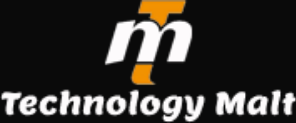What is the color of the word 'Technology' in the logo?
From the details in the image, provide a complete and detailed answer to the question.

The word 'Technology' in the logo is displayed prominently in white, which provides a nice contrast to the stylized orange 'm' in the word 'Malt' and the dark background.